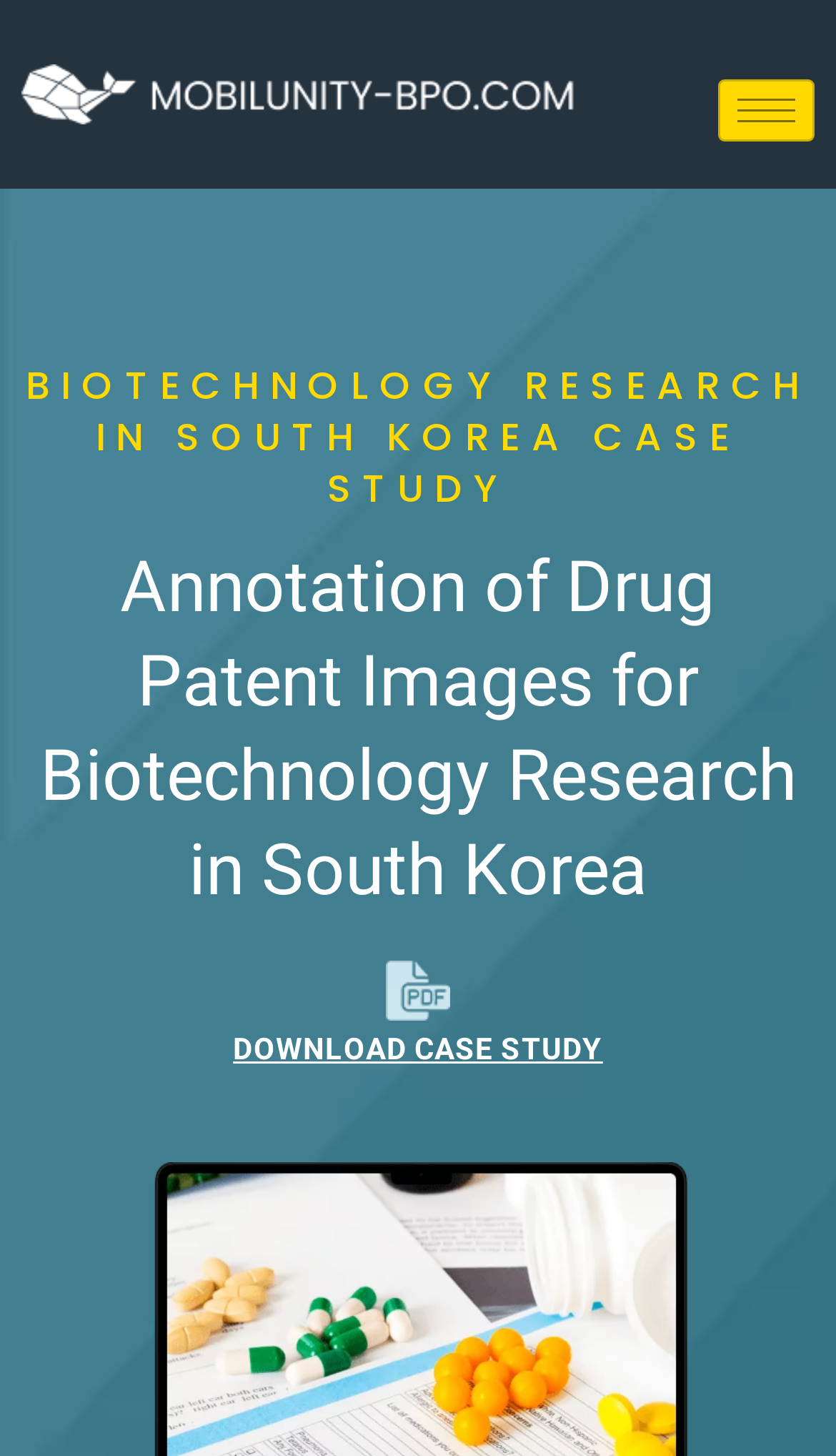Provide the bounding box coordinates, formatted as (top-left x, top-left y, bottom-right x, bottom-right y), with all values being floating point numbers between 0 and 1. Identify the bounding box of the UI element that matches the description: parent_node: HOME aria-label="hamburger-icon"

[0.859, 0.054, 0.974, 0.097]